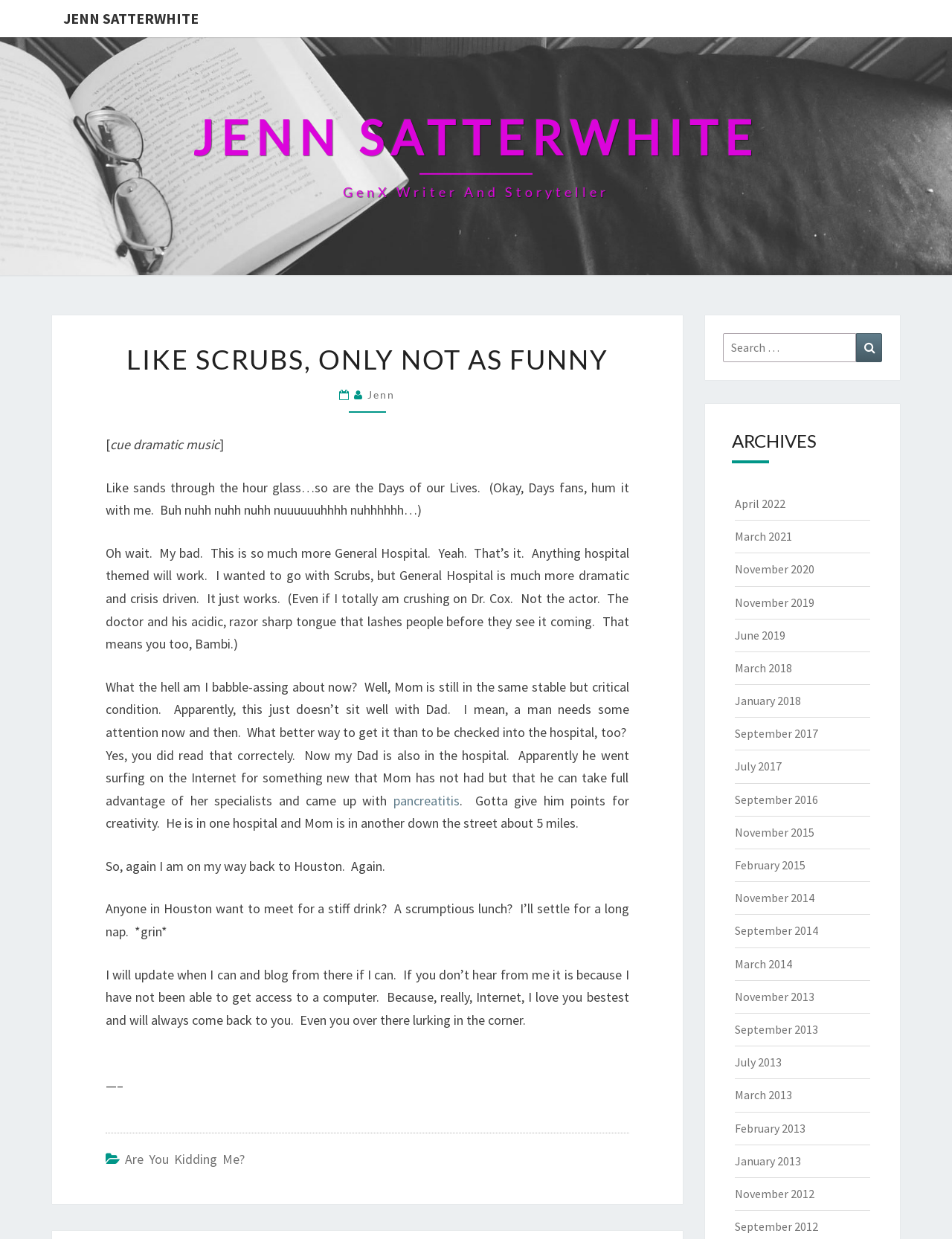What is the name of the hospital-themed TV show mentioned in the article?
Based on the image, answer the question with as much detail as possible.

The author mentions that 'Anything hospital themed will work. Yeah. That’s it. Anything hospital themed will work. It just works.' and then specifically mentions General Hospital, indicating that it is the hospital-themed TV show being referred to.